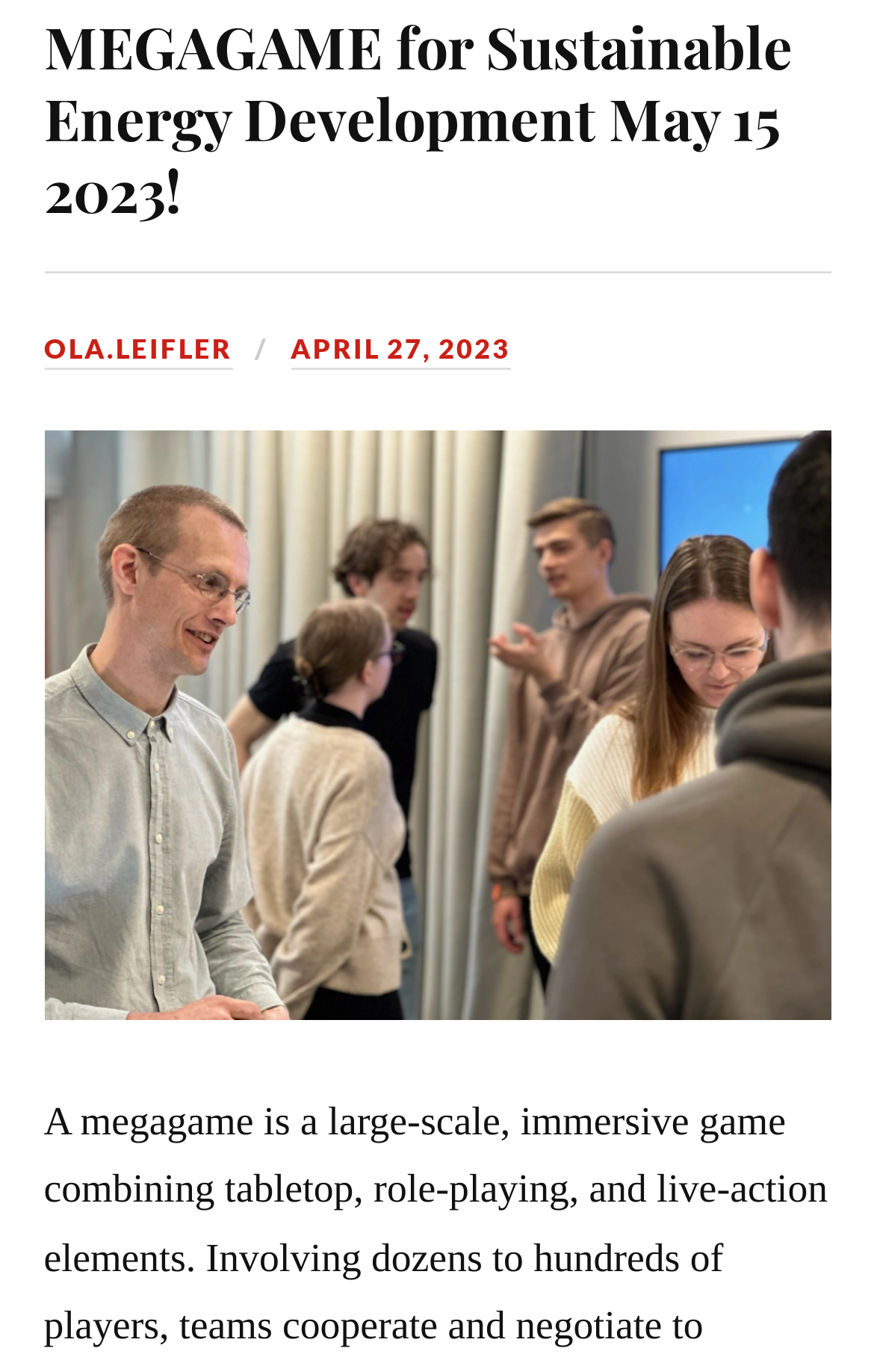Find the bounding box coordinates corresponding to the UI element with the description: "ola.leifler". The coordinates should be formatted as [left, top, right, bottom], with values as floats between 0 and 1.

[0.05, 0.241, 0.265, 0.269]